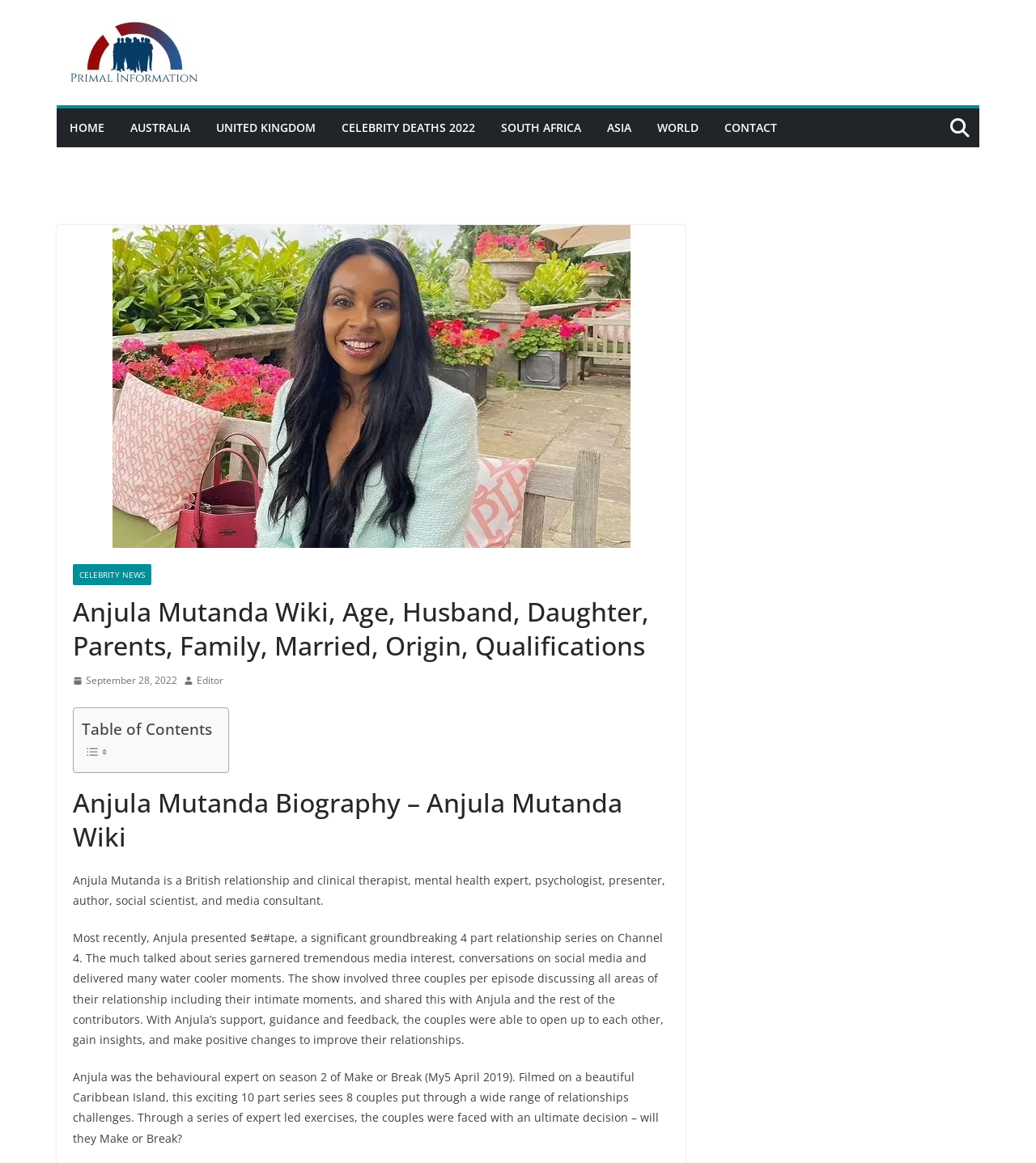Carefully observe the image and respond to the question with a detailed answer:
What is the name of the TV series Anjula presented?

According to the webpage, Anjula presented a 4-part relationship series on Channel 4 called e#tape, which garnered significant media interest and conversations on social media.